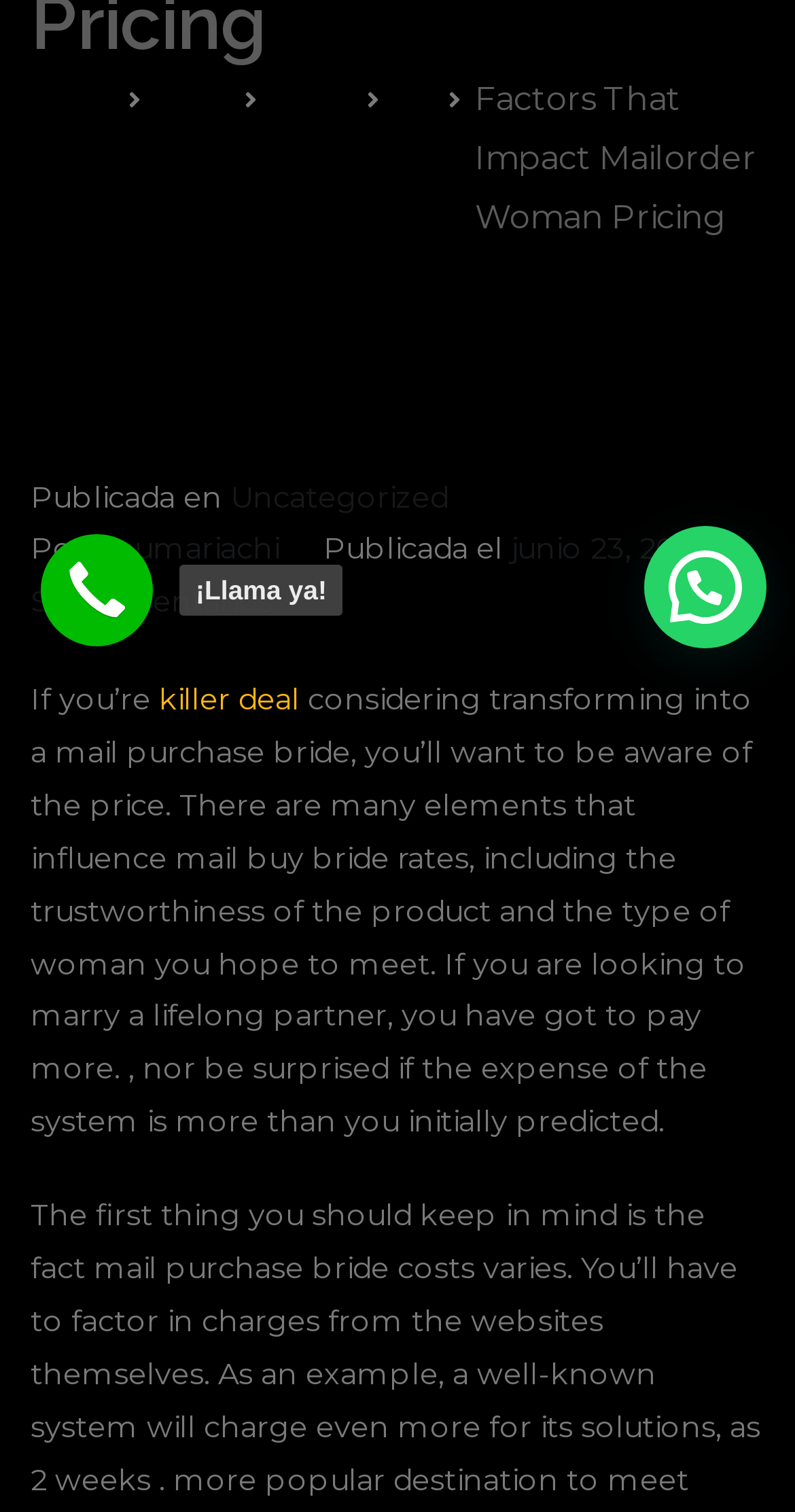Please determine the bounding box coordinates for the UI element described as: "junio 23, 2021febrero 3, 2022".

[0.643, 0.351, 0.886, 0.375]